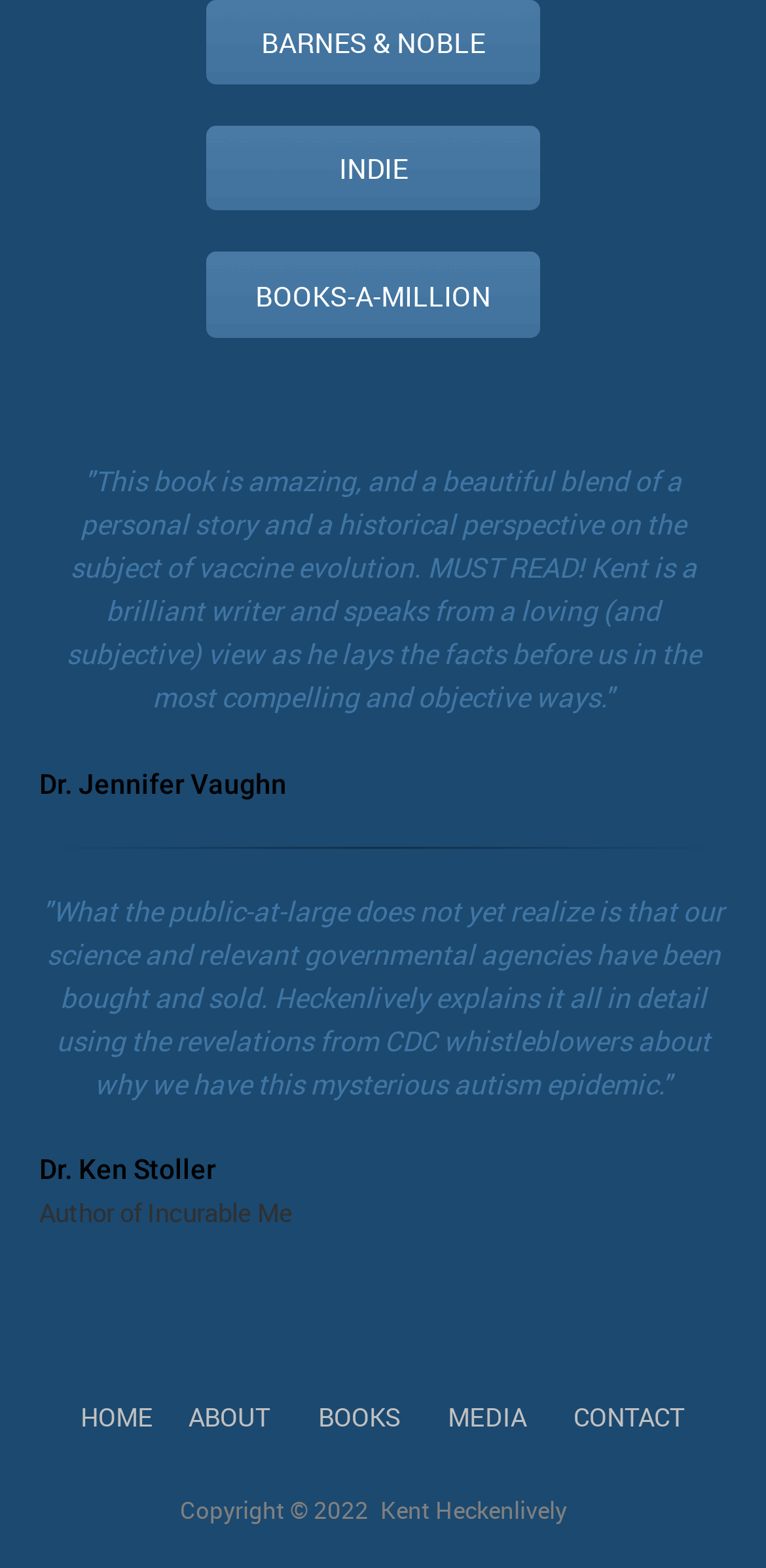What is the title of the book being reviewed?
Provide a detailed and well-explained answer to the question.

Although there are reviews of a book on the webpage, the title of the book is not explicitly mentioned.